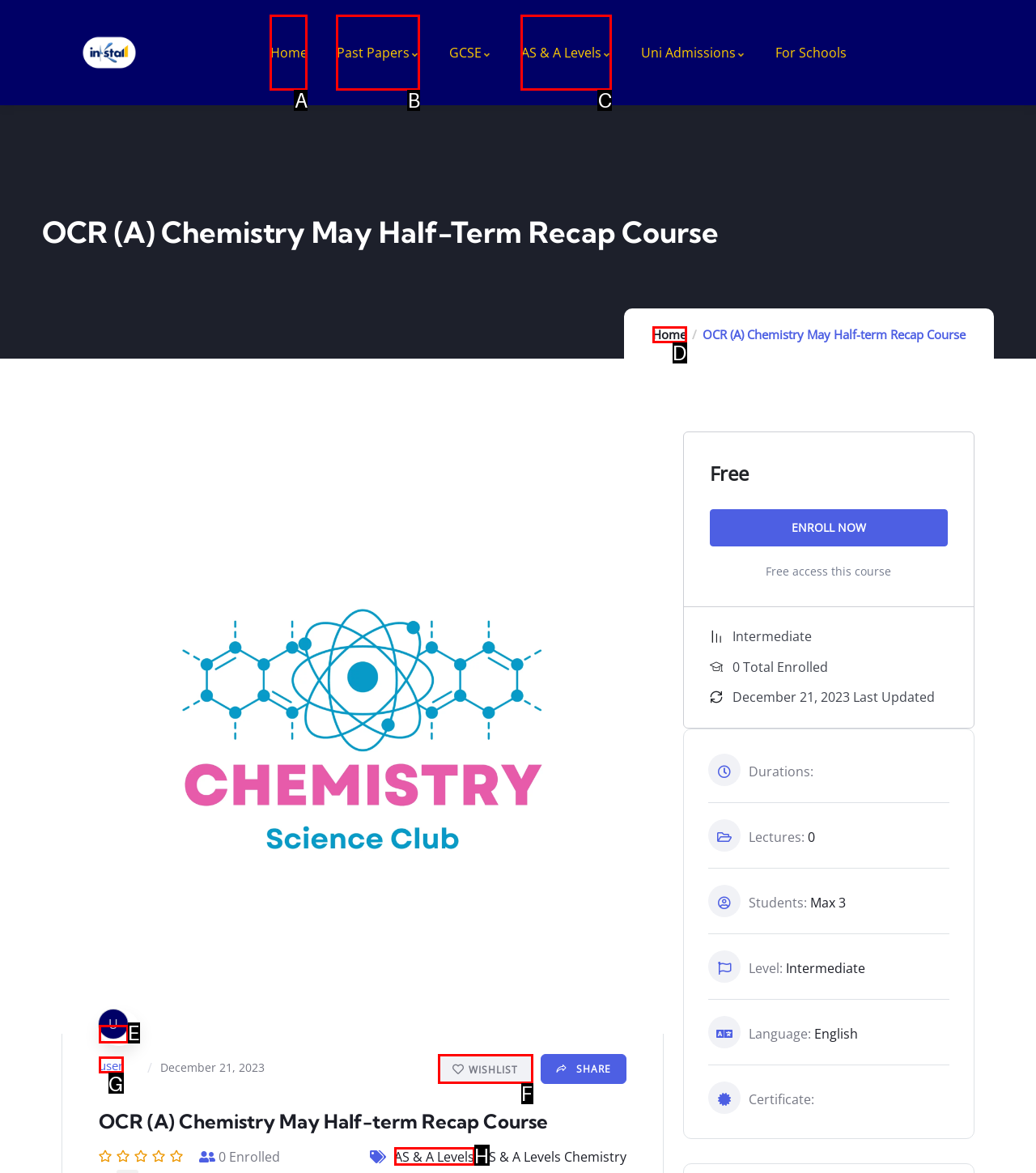Point out the HTML element that matches the following description: AS & A Levels
Answer with the letter from the provided choices.

H